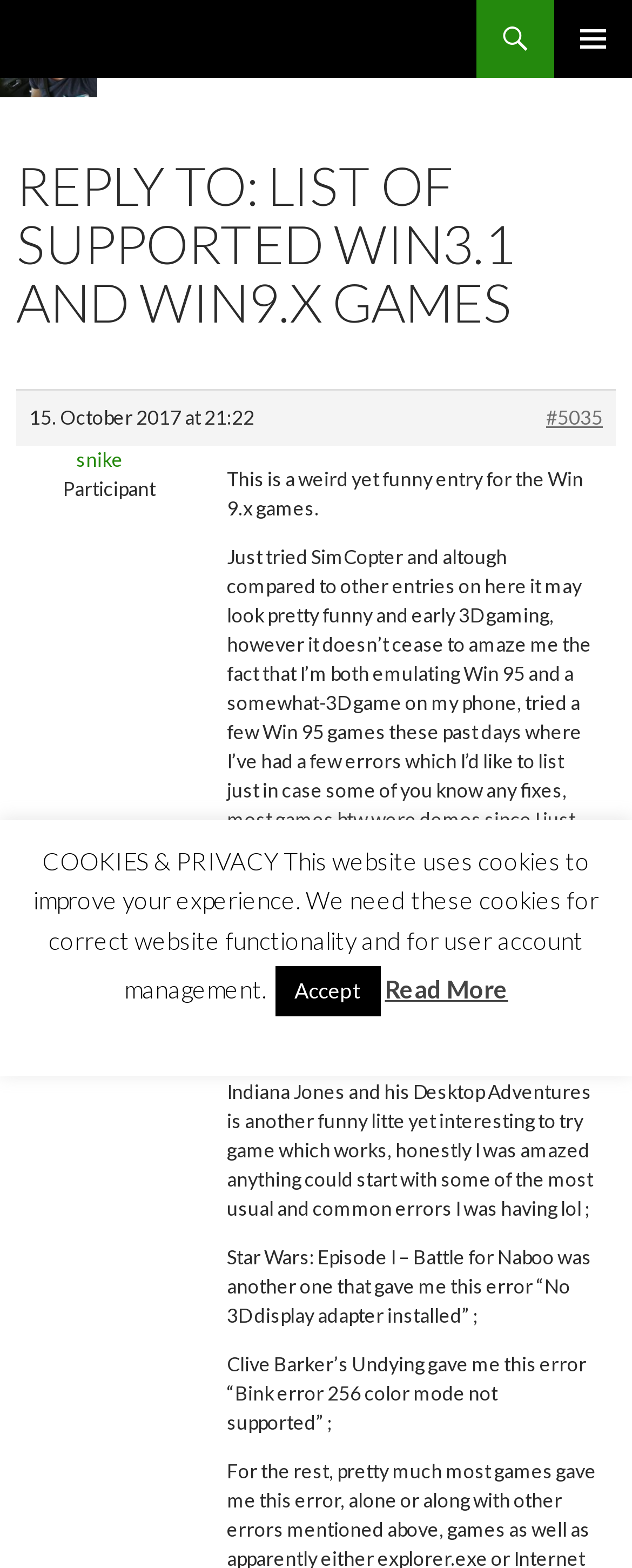Determine the bounding box coordinates for the UI element described. Format the coordinates as (top-left x, top-left y, bottom-right x, bottom-right y) and ensure all values are between 0 and 1. Element description: aria-label="Global navigation" title="Global navigation"

None